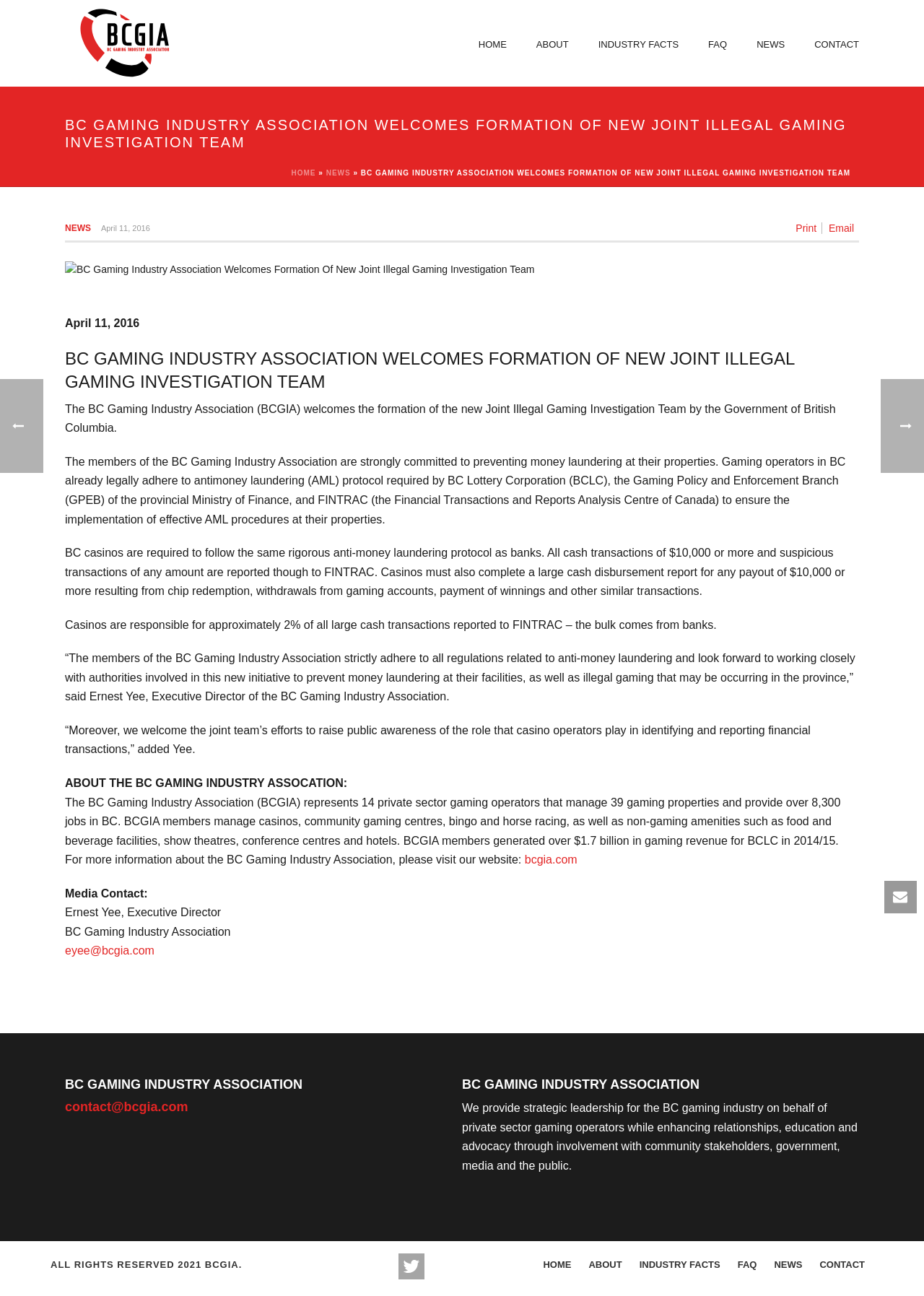Provide the bounding box coordinates of the area you need to click to execute the following instruction: "Click NEWS".

[0.803, 0.0, 0.865, 0.067]